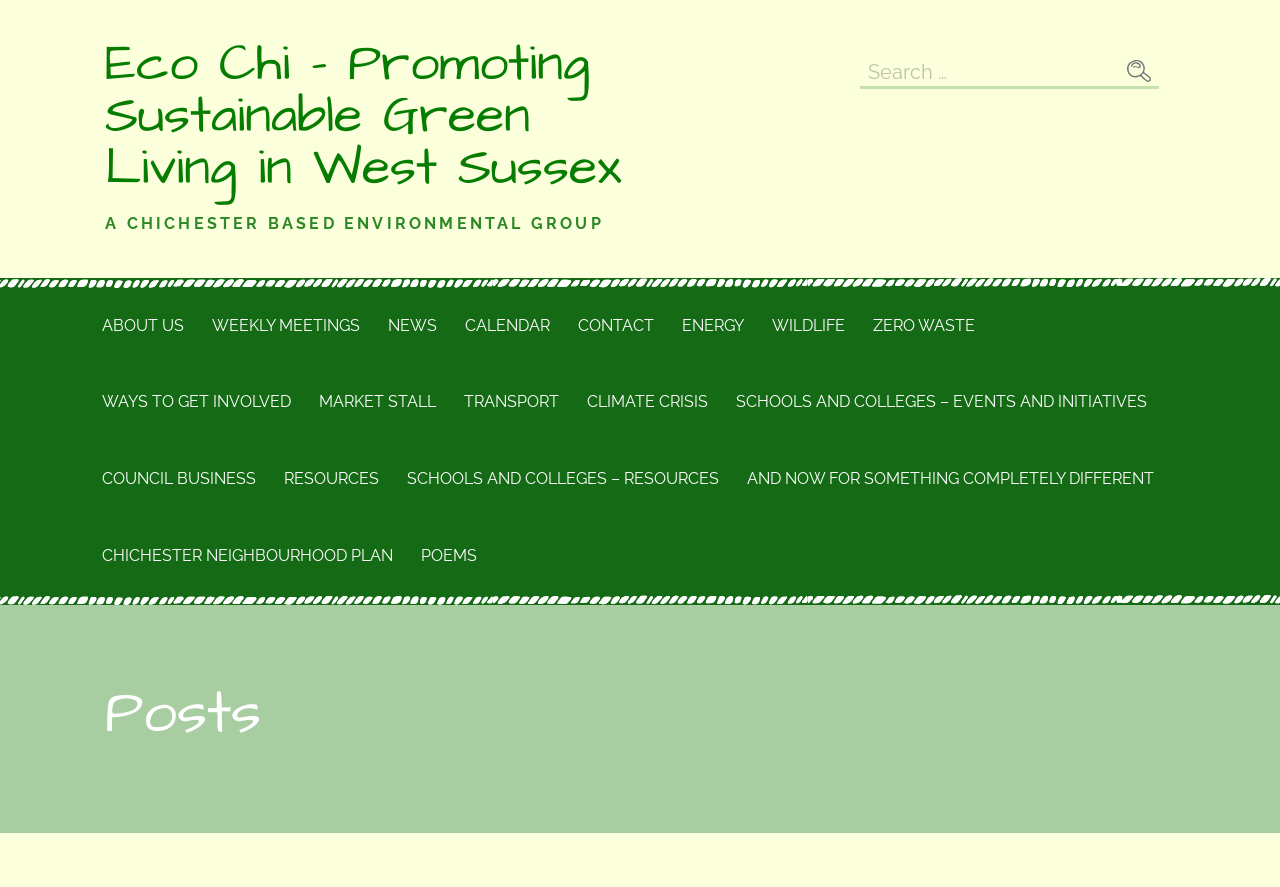Please provide the bounding box coordinates for the element that needs to be clicked to perform the instruction: "Get involved in energy initiatives". The coordinates must consist of four float numbers between 0 and 1, formatted as [left, top, right, bottom].

[0.523, 0.324, 0.591, 0.411]